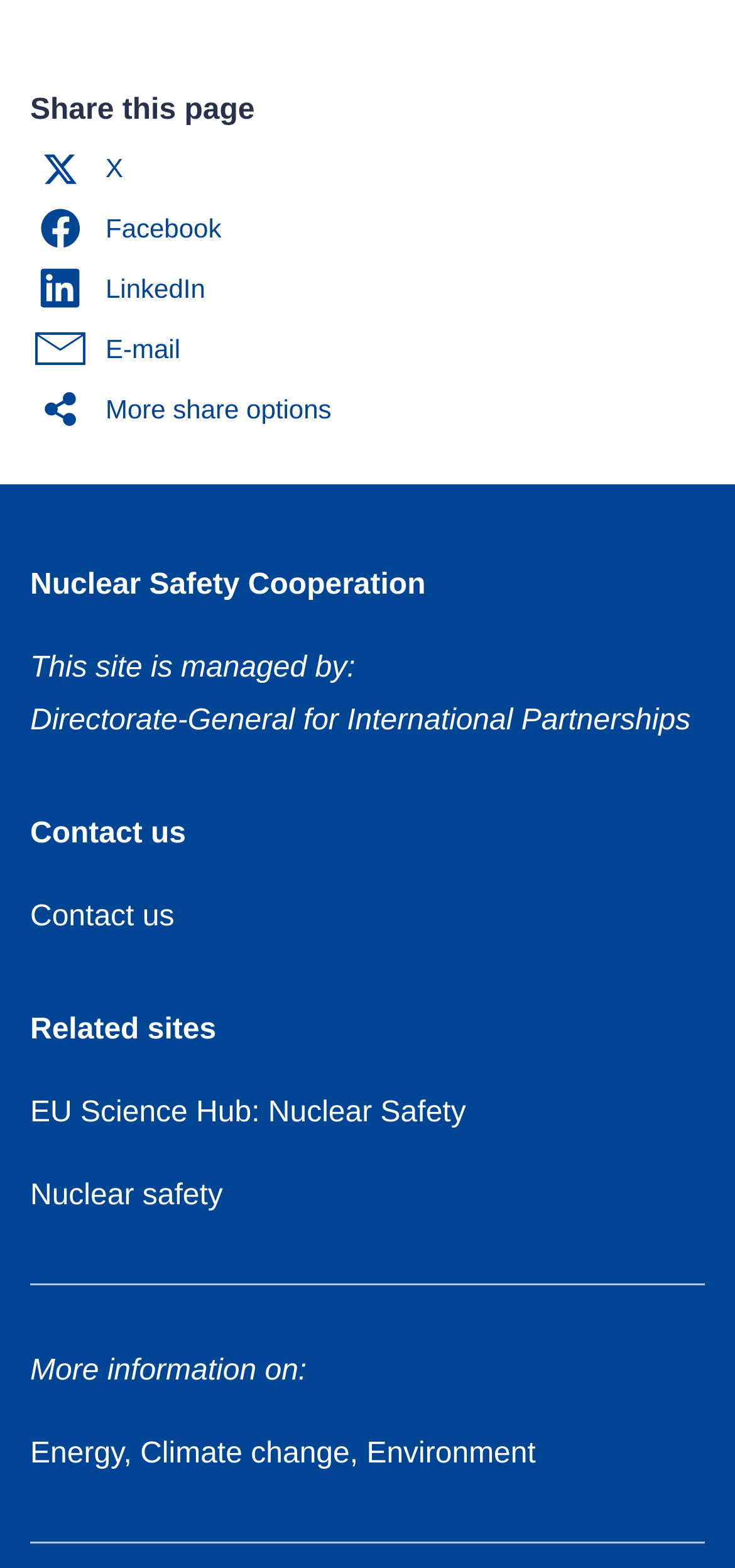Identify the bounding box coordinates of the region that should be clicked to execute the following instruction: "Get more information on Energy, Climate change, Environment".

[0.041, 0.917, 0.729, 0.937]